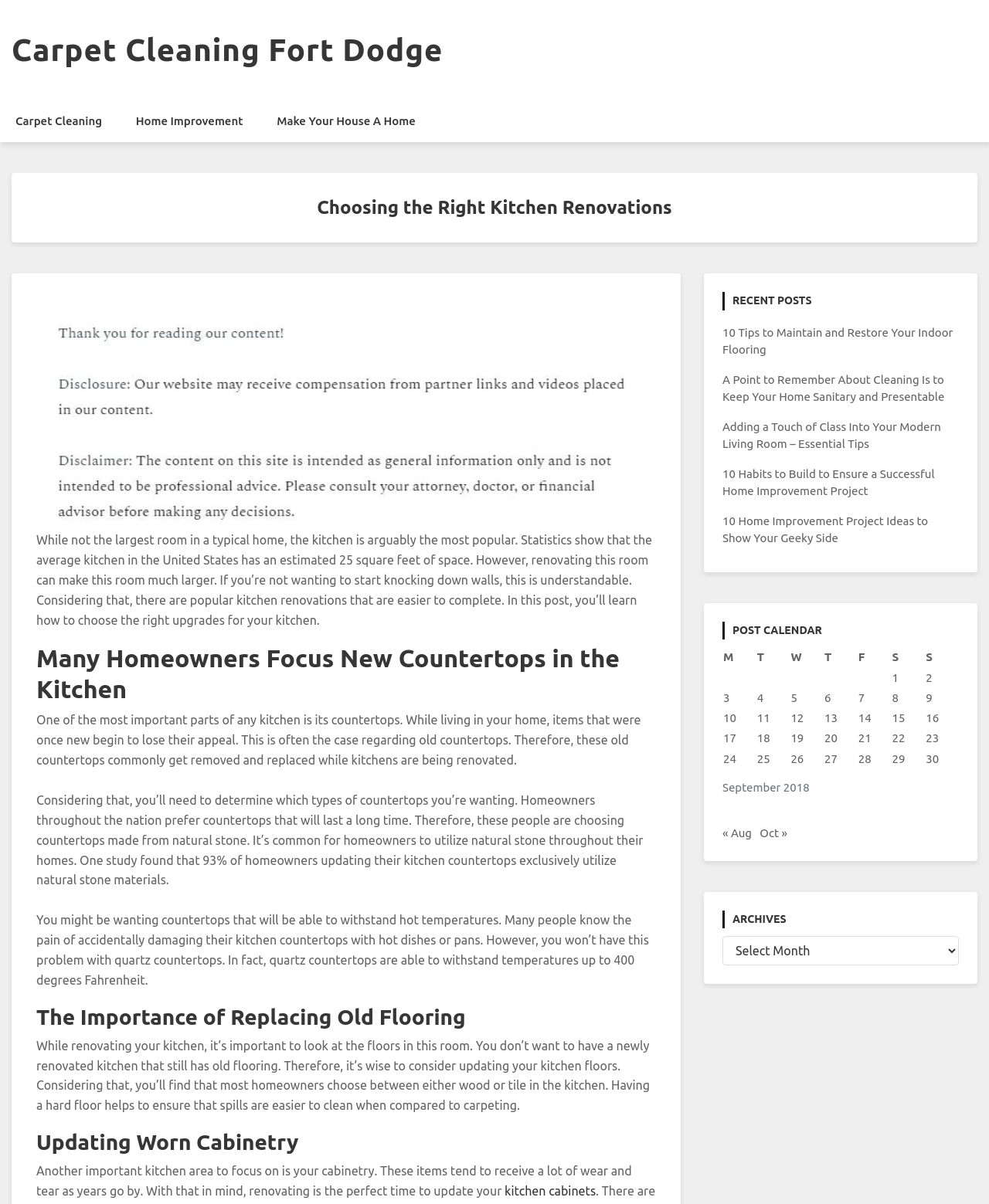What is the importance of replacing old flooring in a kitchen renovation?
Kindly give a detailed and elaborate answer to the question.

According to the webpage, having a hard floor helps to ensure that spills are easier to clean when compared to carpeting, as mentioned in the StaticText element with ID 267.